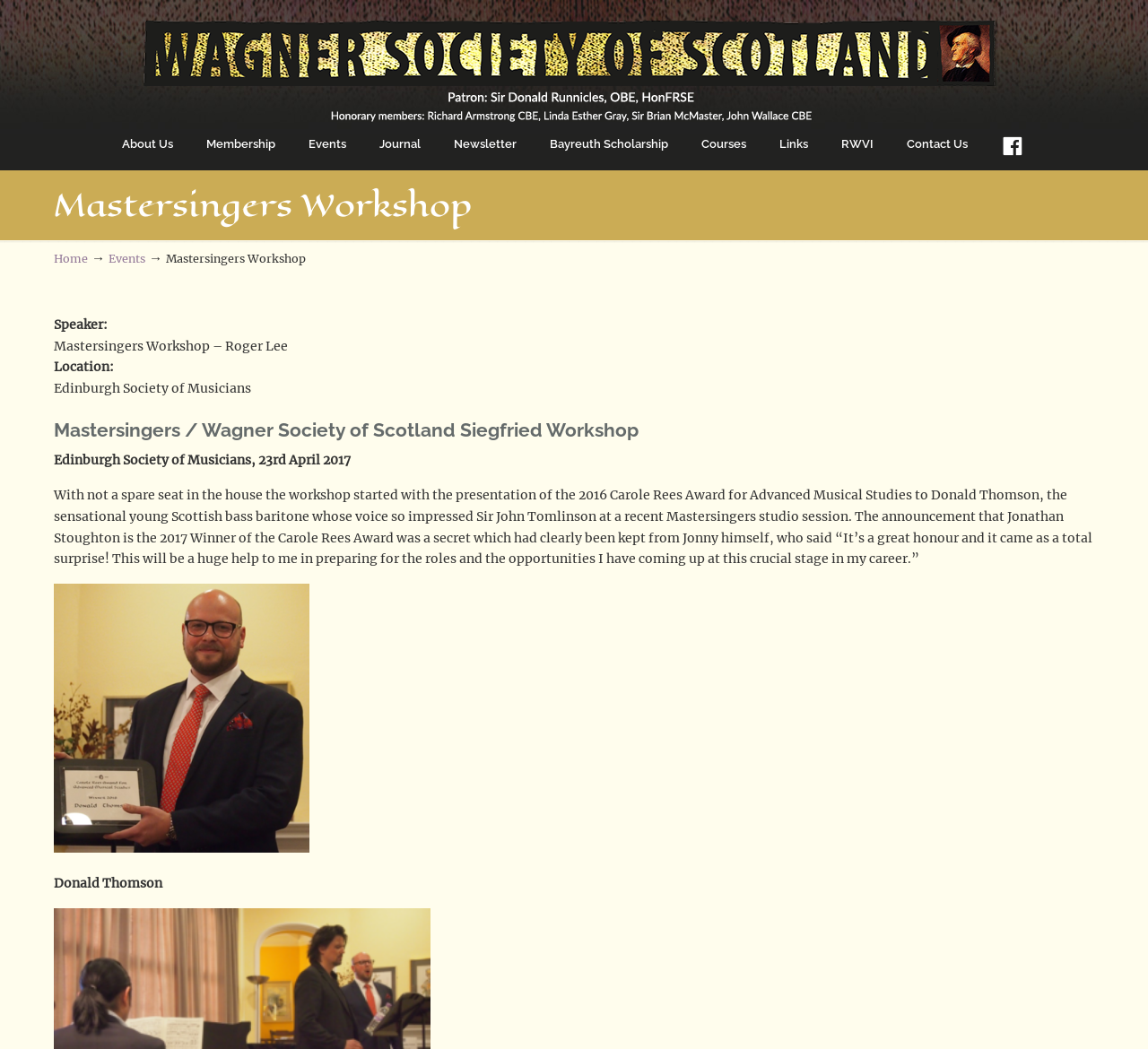Find the bounding box coordinates of the element's region that should be clicked in order to follow the given instruction: "Go to the Facebook page". The coordinates should consist of four float numbers between 0 and 1, i.e., [left, top, right, bottom].

[0.856, 0.12, 0.907, 0.162]